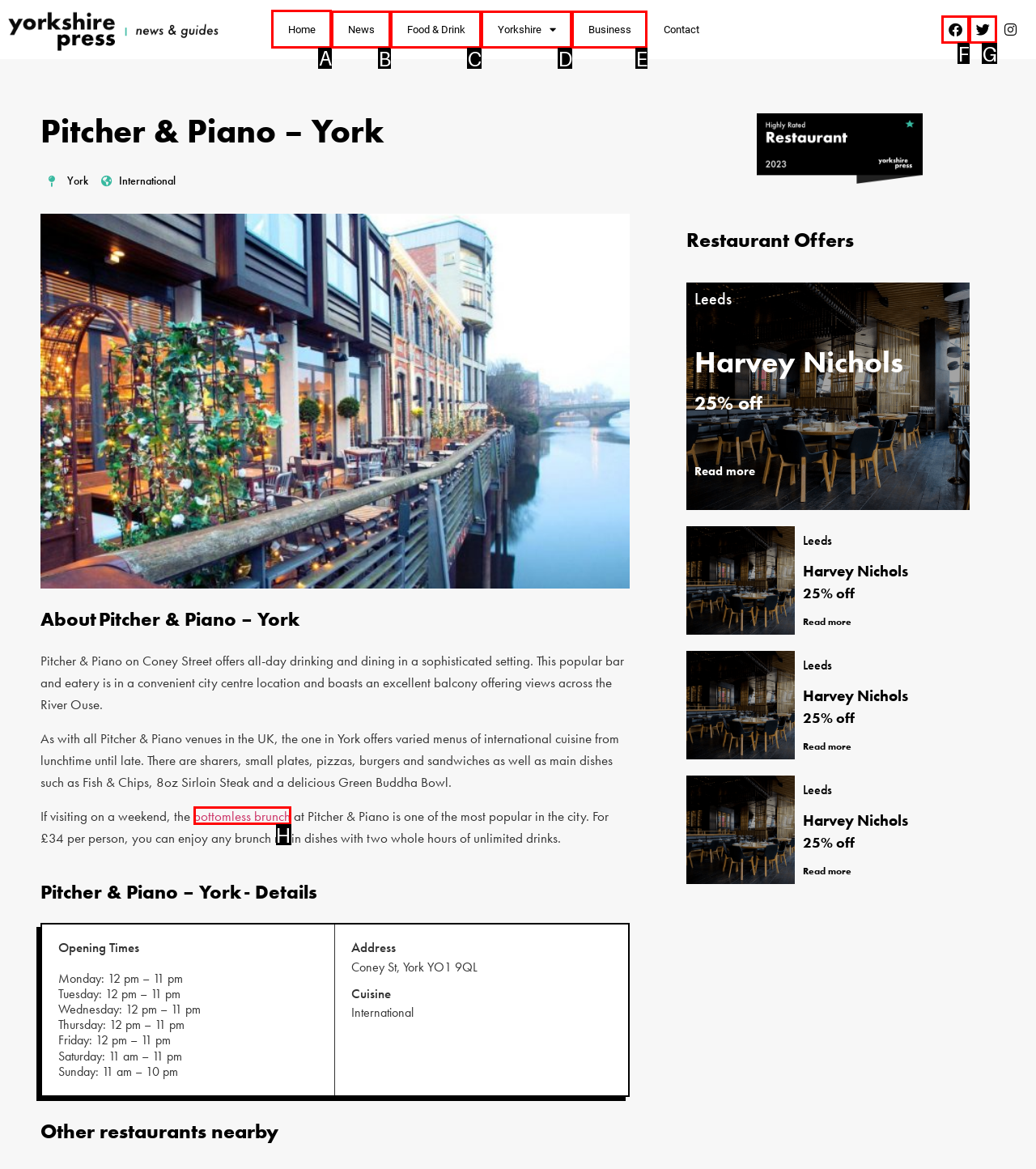Identify the correct UI element to click to achieve the task: Click on Home.
Answer with the letter of the appropriate option from the choices given.

A